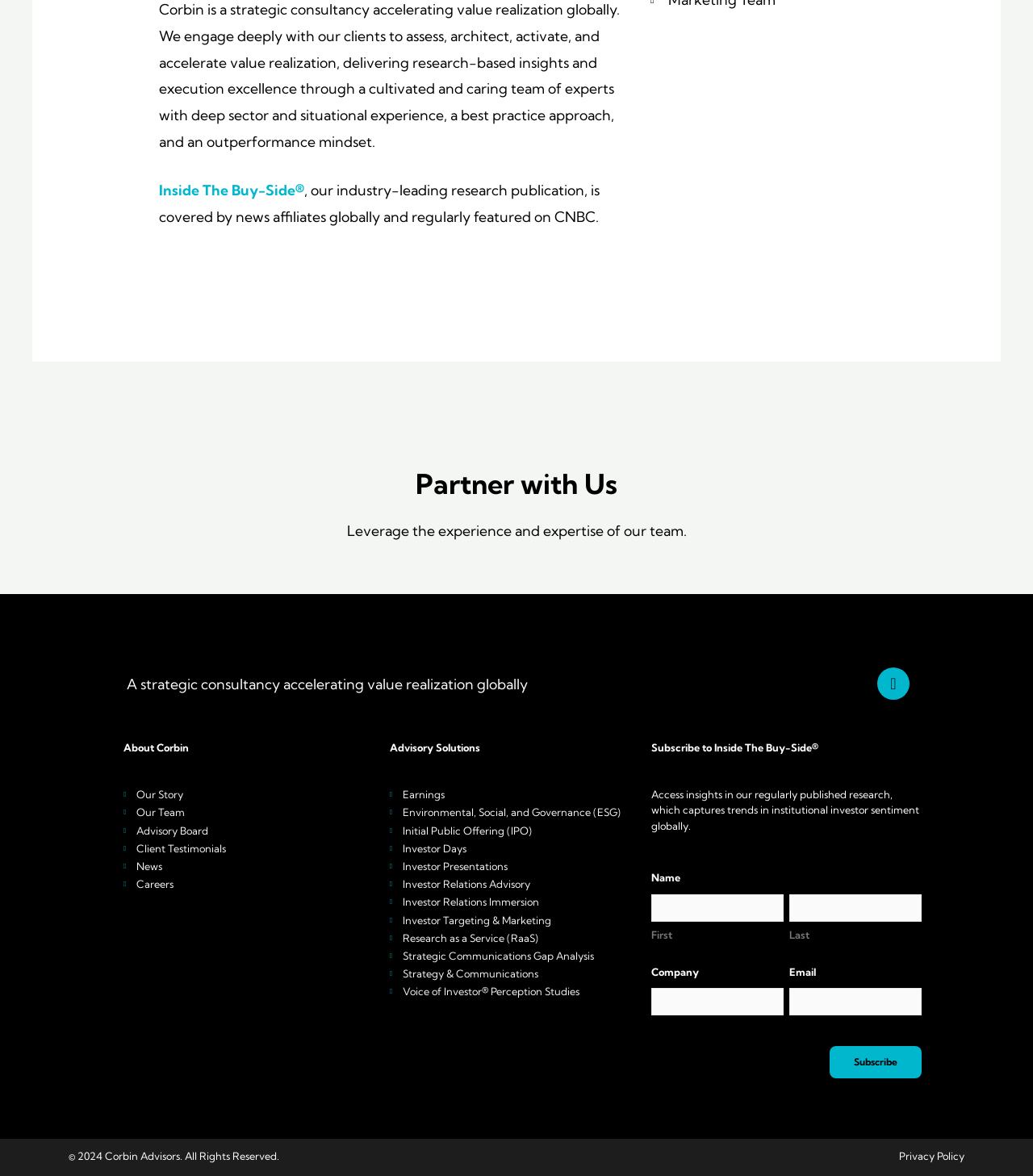What is the title of the research publication?
Please provide a single word or phrase as your answer based on the screenshot.

Inside The Buy-Side